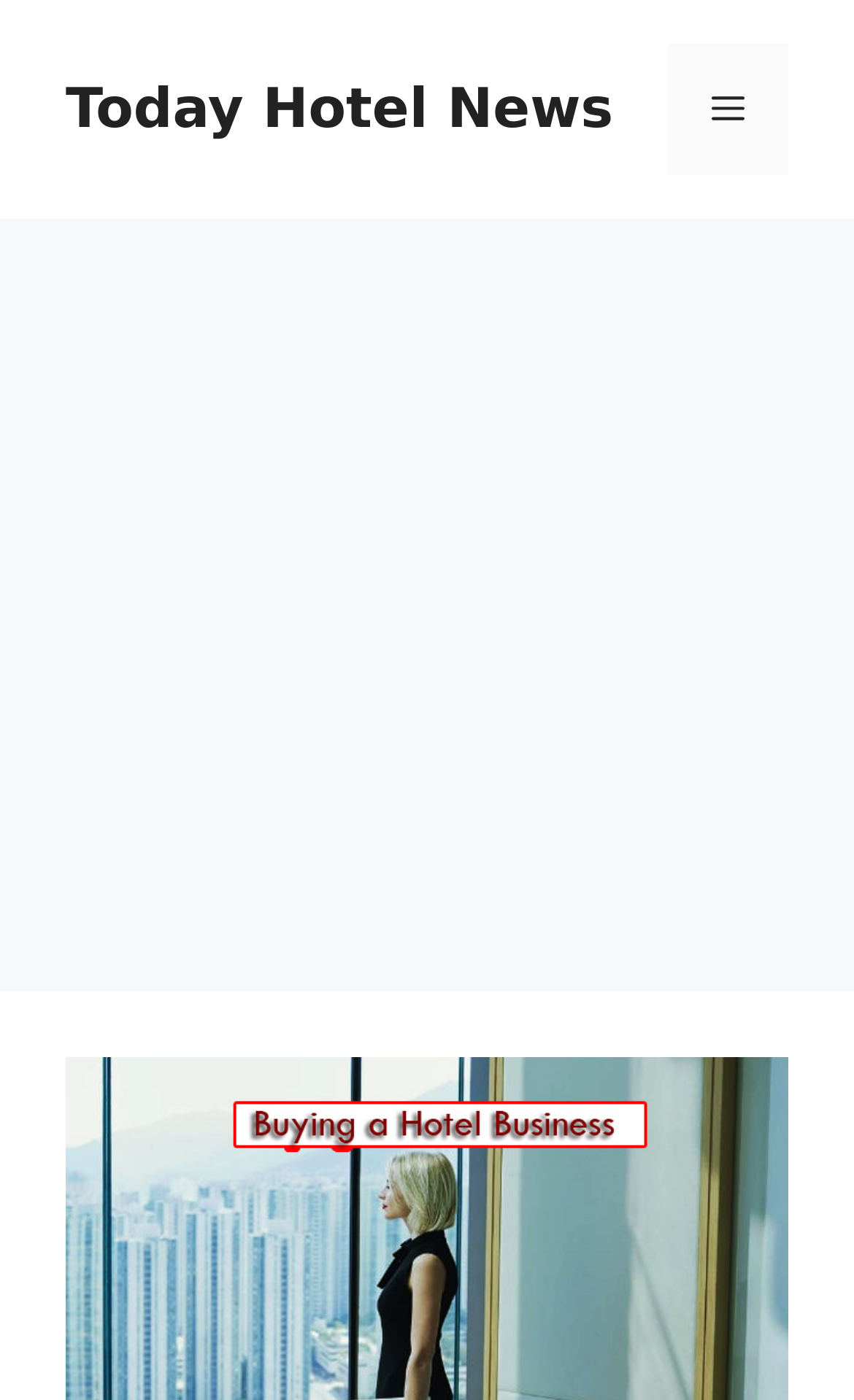Can you find the bounding box coordinates for the UI element given this description: "Menu"? Provide the coordinates as four float numbers between 0 and 1: [left, top, right, bottom].

[0.782, 0.031, 0.923, 0.125]